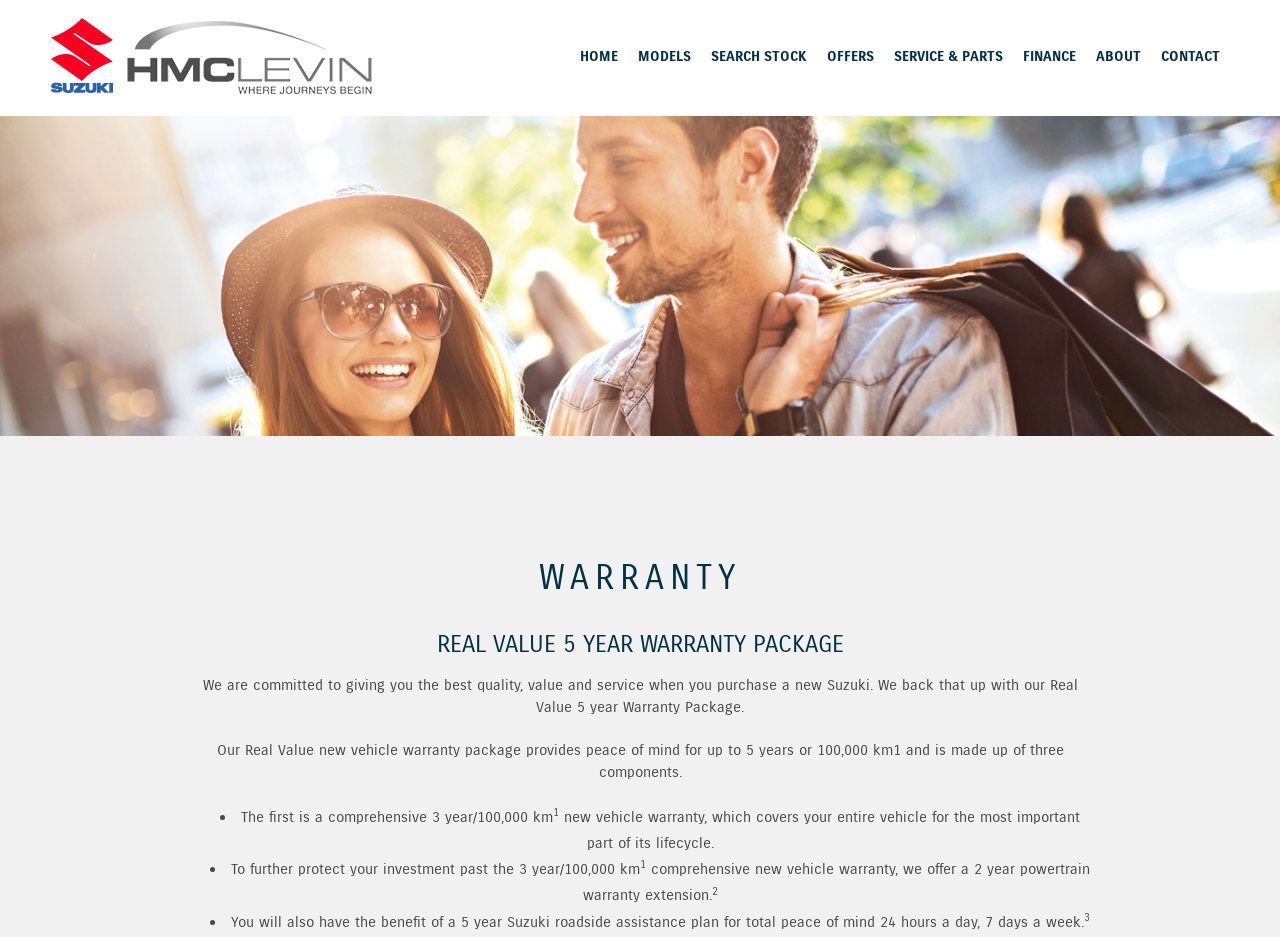Using the description: "Offers", identify the bounding box of the corresponding UI element in the screenshot.

[0.638, 0.033, 0.691, 0.089]